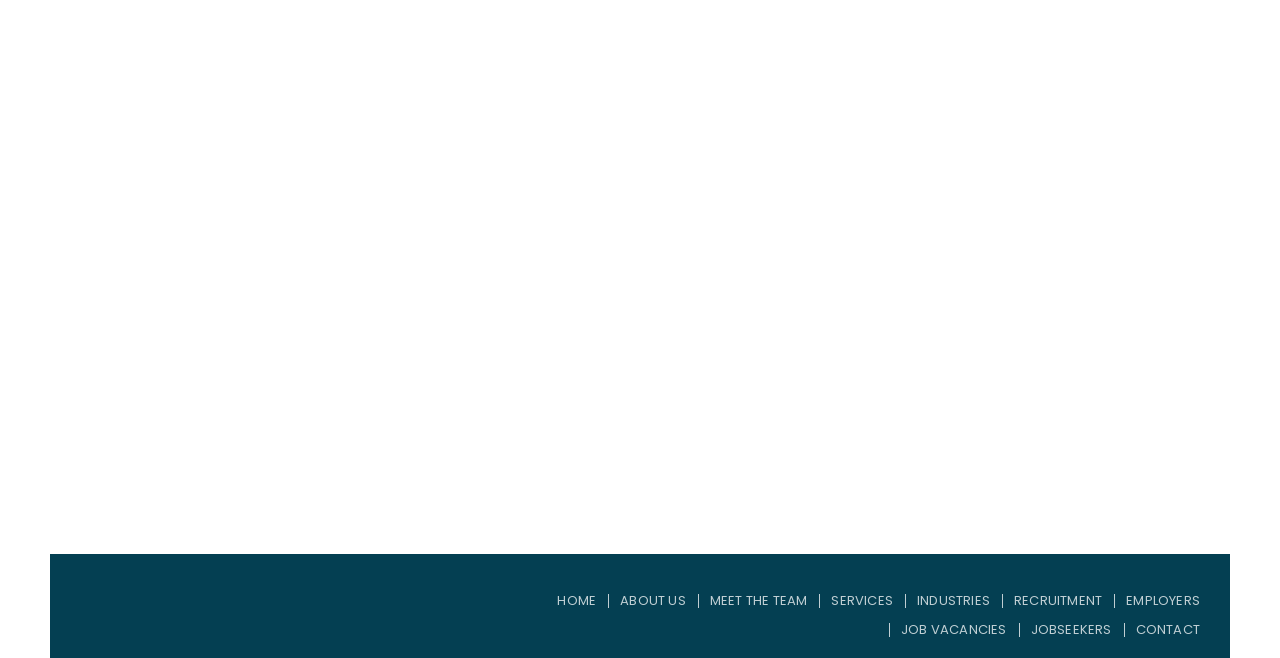Pinpoint the bounding box coordinates of the area that must be clicked to complete this instruction: "go to home page".

[0.435, 0.891, 0.466, 0.935]